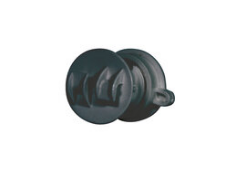How many units are included in the set?
Answer the question with a single word or phrase, referring to the image.

Multiple units